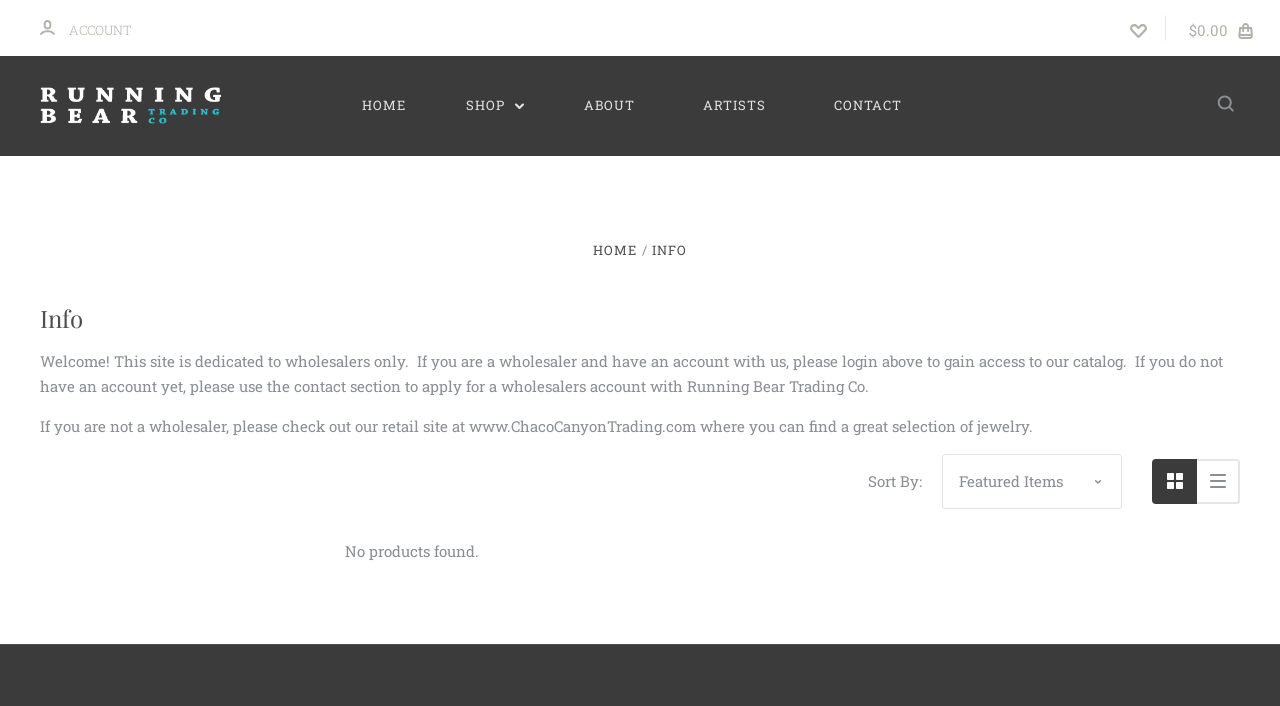Determine the bounding box coordinates of the clickable element to complete this instruction: "sort products by". Provide the coordinates in the format of four float numbers between 0 and 1, [left, top, right, bottom].

[0.736, 0.643, 0.877, 0.721]